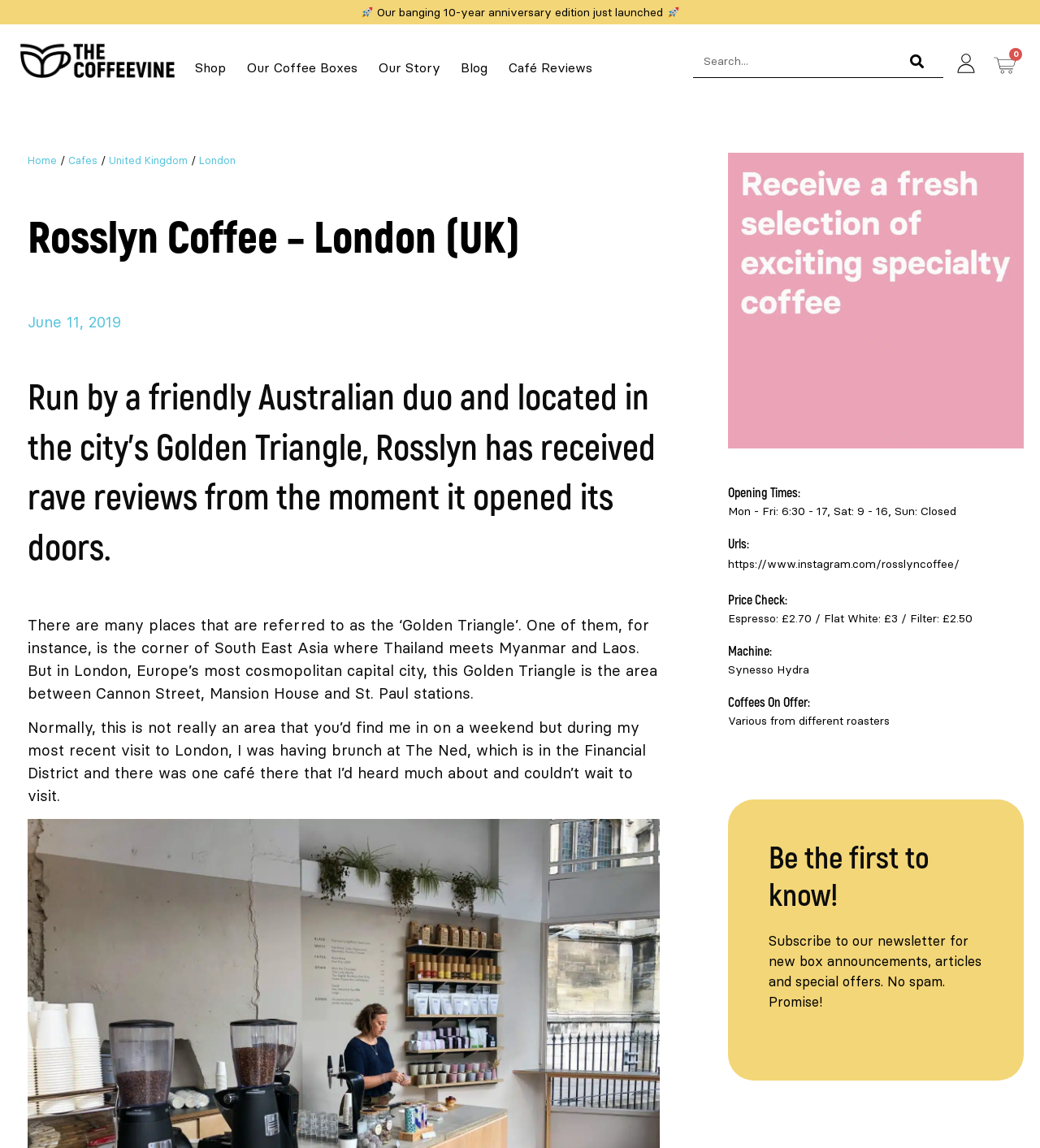Answer the question in a single word or phrase:
What can you subscribe to on the webpage?

newsletter